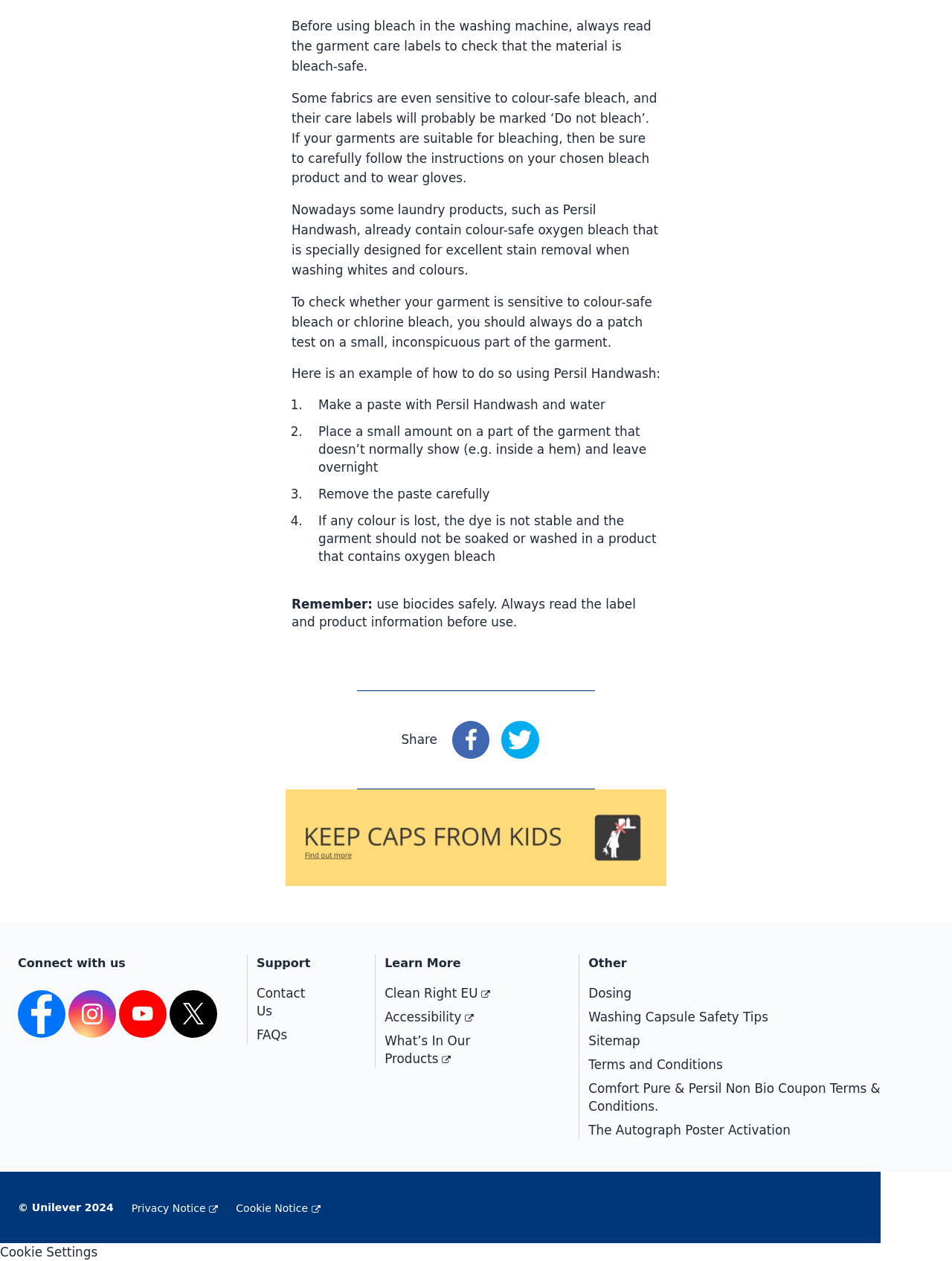Please locate the bounding box coordinates of the element that should be clicked to complete the given instruction: "Learn more about Clean Right EU".

[0.404, 0.781, 0.515, 0.793]